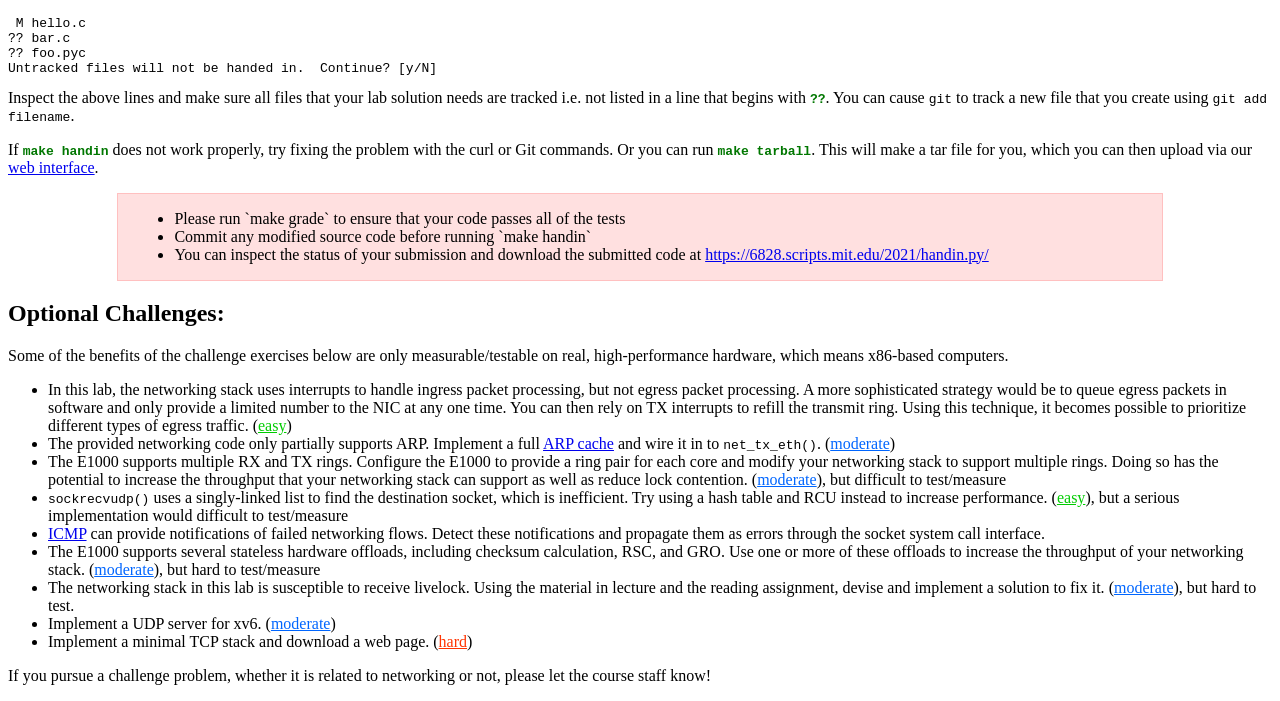Refer to the image and offer a detailed explanation in response to the question: What is the purpose of the 'make handin' command?

The 'make handin' command is used to create a tar file for submission, which is an important step in the submission process, as mentioned on the webpage.